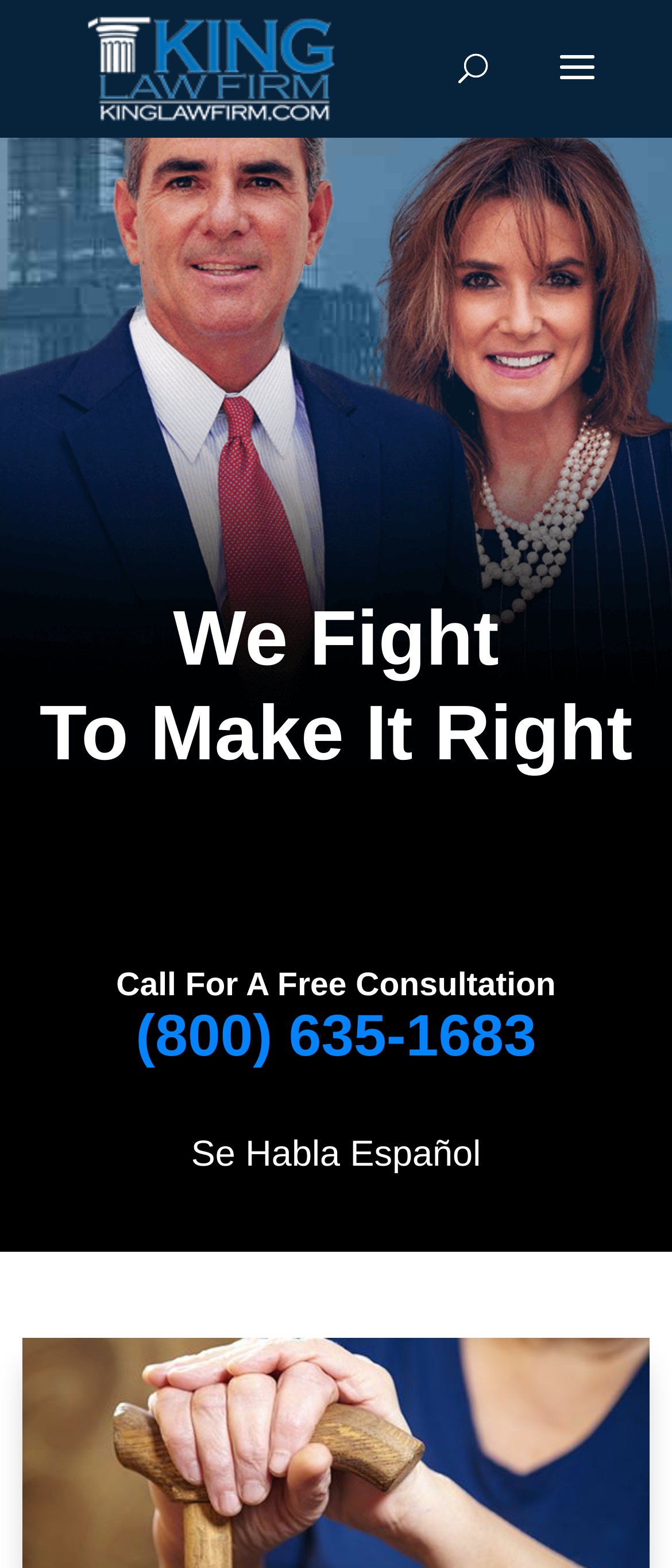What is the name of the law firm?
Refer to the image and provide a one-word or short phrase answer.

King Law Firm